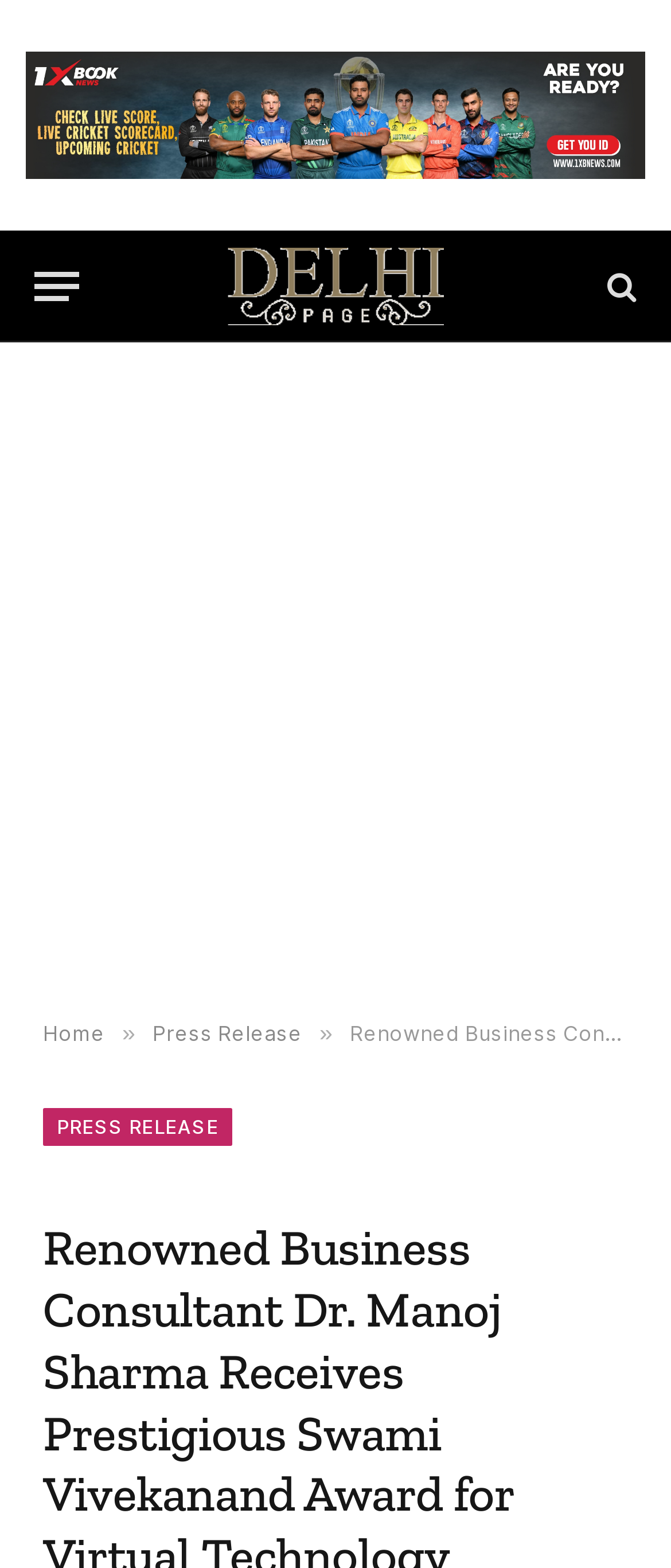What is the text on the link below the menu button?
Using the image as a reference, give a one-word or short phrase answer.

Home